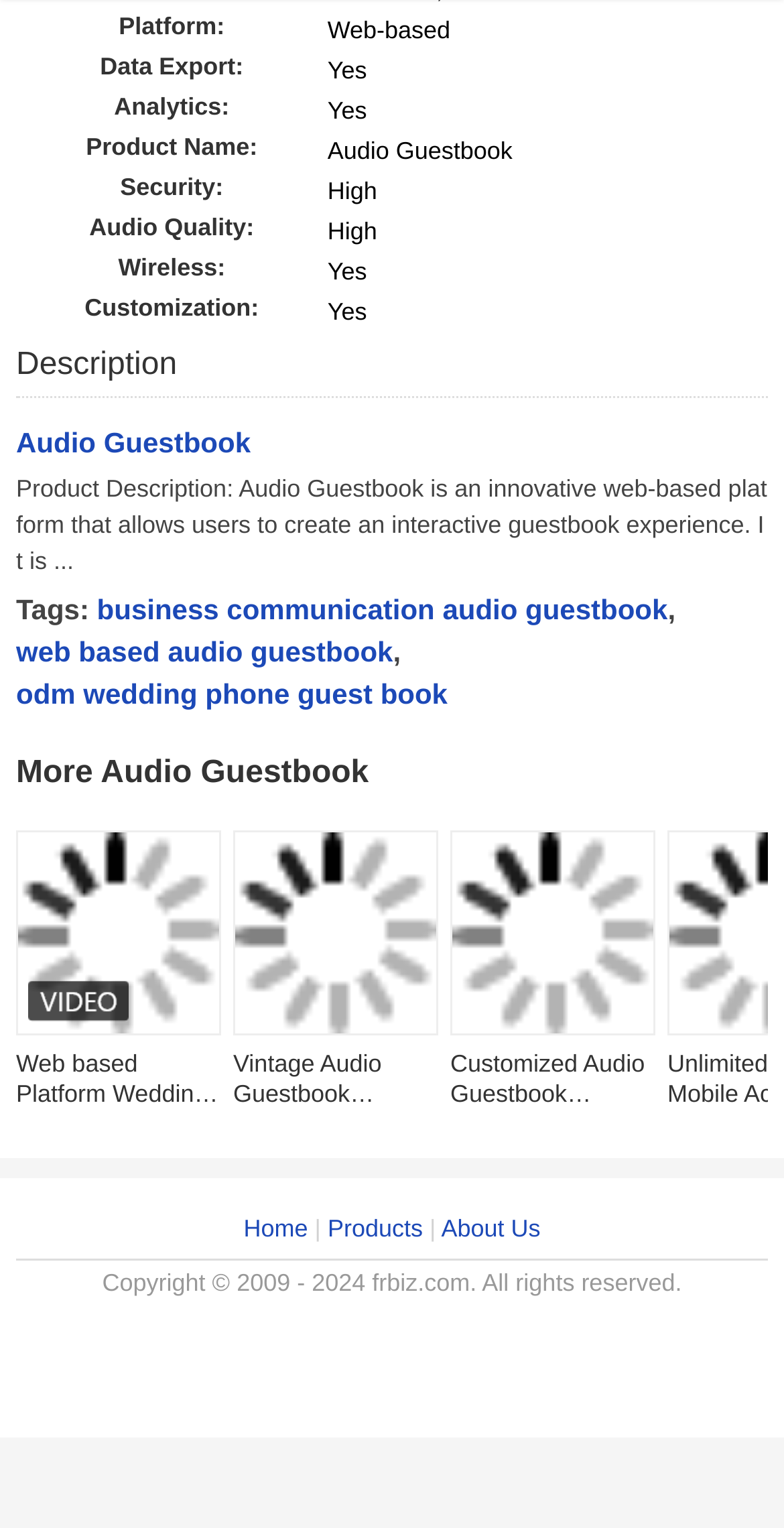Show the bounding box coordinates of the region that should be clicked to follow the instruction: "Go to the home page."

[0.311, 0.794, 0.393, 0.813]